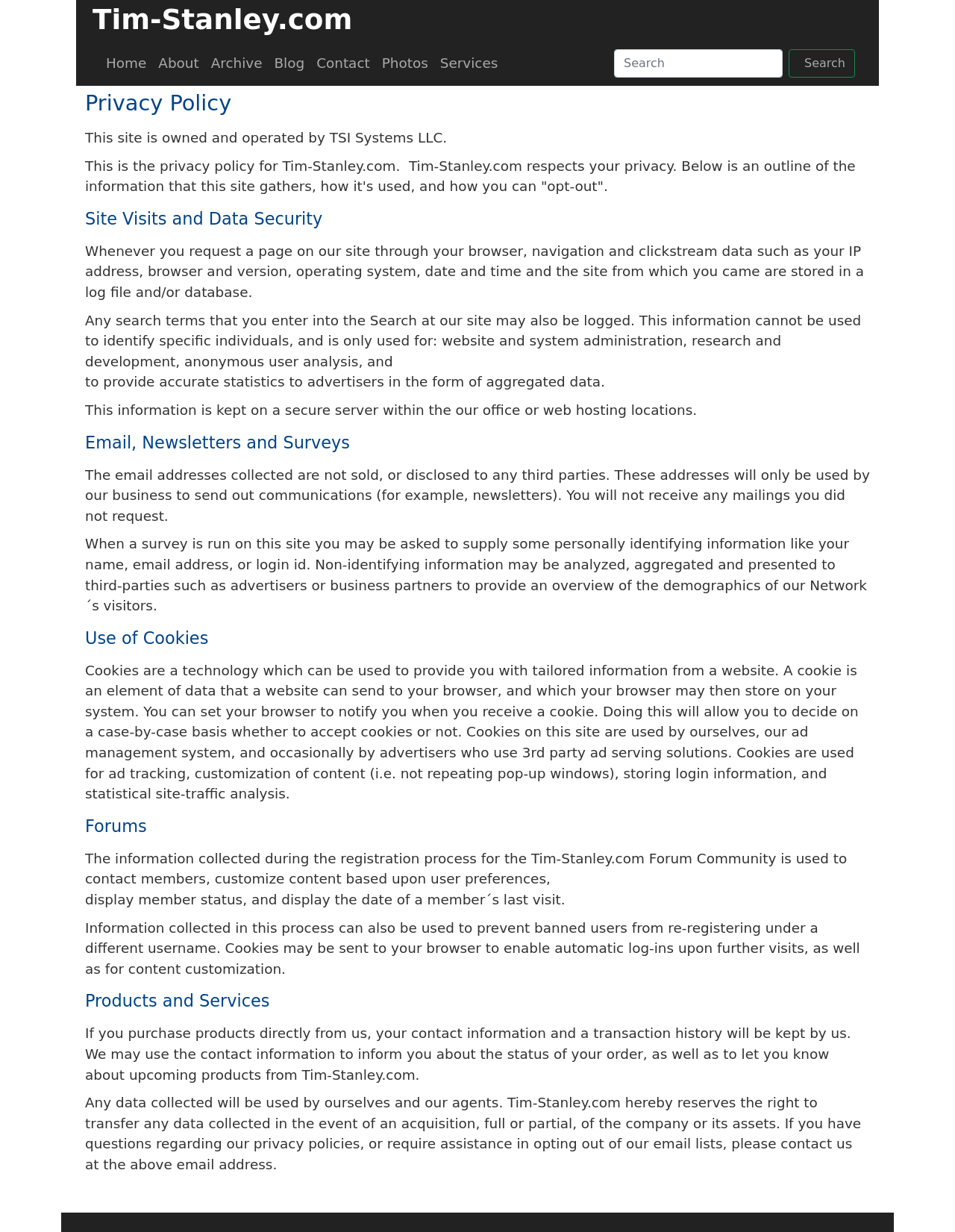Please identify the coordinates of the bounding box for the clickable region that will accomplish this instruction: "contact us".

[0.325, 0.038, 0.394, 0.065]